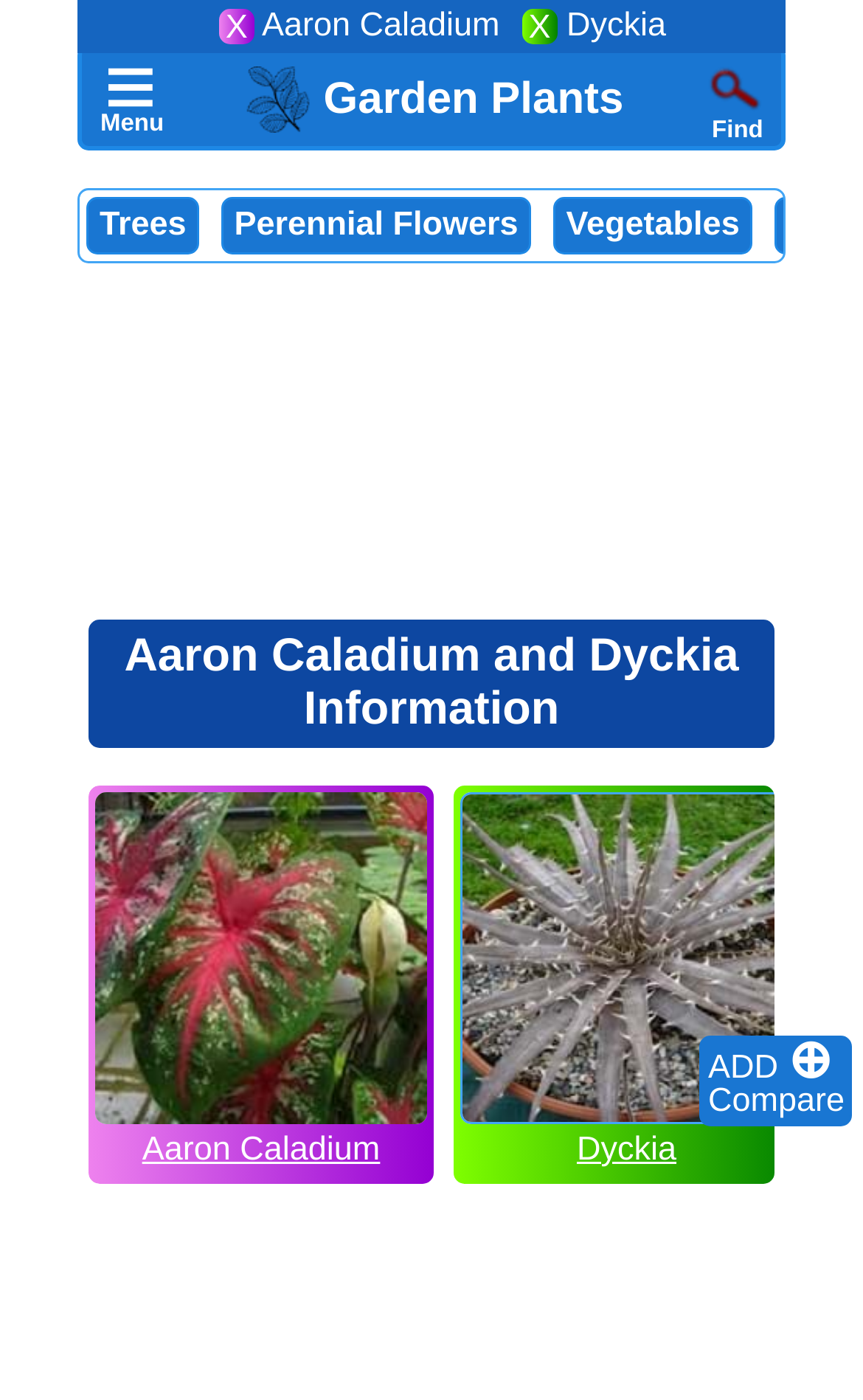Provide an in-depth description of the elements and layout of the webpage.

This webpage is a comparison platform for garden plants, specifically focusing on Aaron Caladium and Dyckia Information. At the top-right corner, there is a close button '×' and an 'ADD' button with a '+' icon. Below these buttons, there is a 'Compare' button. On the top-left side, there is a menu icon '≡' within a menu element. 

Next to the menu, there is a link 'Garden Plants Comparison Image Garden Plants' accompanied by an image 'Garden Plants Comparison Image'. A search icon and a 'Find' text are located on the top-right side. 

The webpage has a navigation section with three links: 'Trees', 'Perennial Flowers', and 'Vegetables', arranged horizontally. Below this section, there is an advertisement iframe. 

The main content area has two sections, one for Aaron Caladium and the other for Dyckia. Each section has a 'Remove' button with an 'X' icon. The heading 'Aaron Caladium and Dyckia Information' is centered above these sections. 

Within the sections, there are images and links for Aaron Caladium and Dyckia, respectively. The images are labeled 'ND', and the links have the names of the plants. The webpage allows users to compare these two plants based on various characteristics such as color, shape, and size.